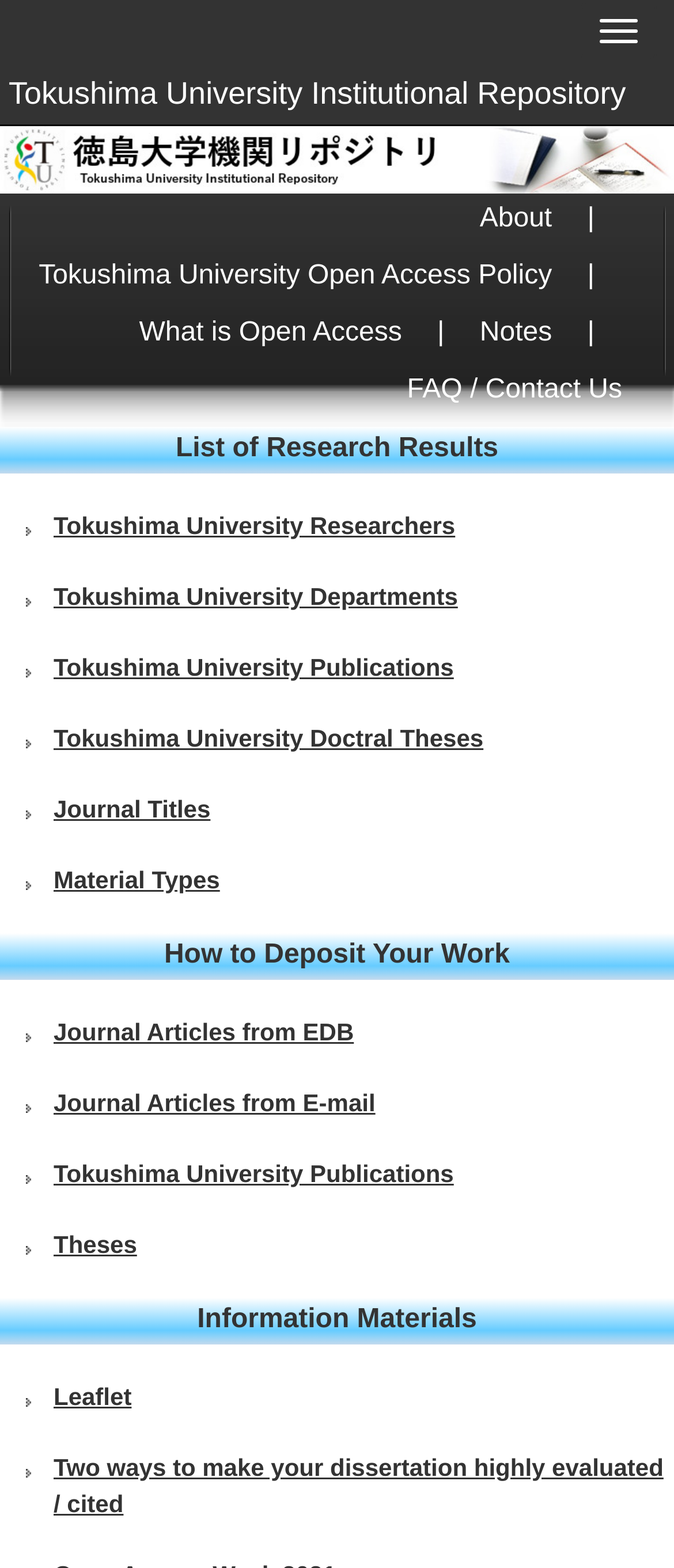Pinpoint the bounding box coordinates of the area that should be clicked to complete the following instruction: "Toggle navigation". The coordinates must be given as four float numbers between 0 and 1, i.e., [left, top, right, bottom].

[0.862, 0.001, 0.974, 0.039]